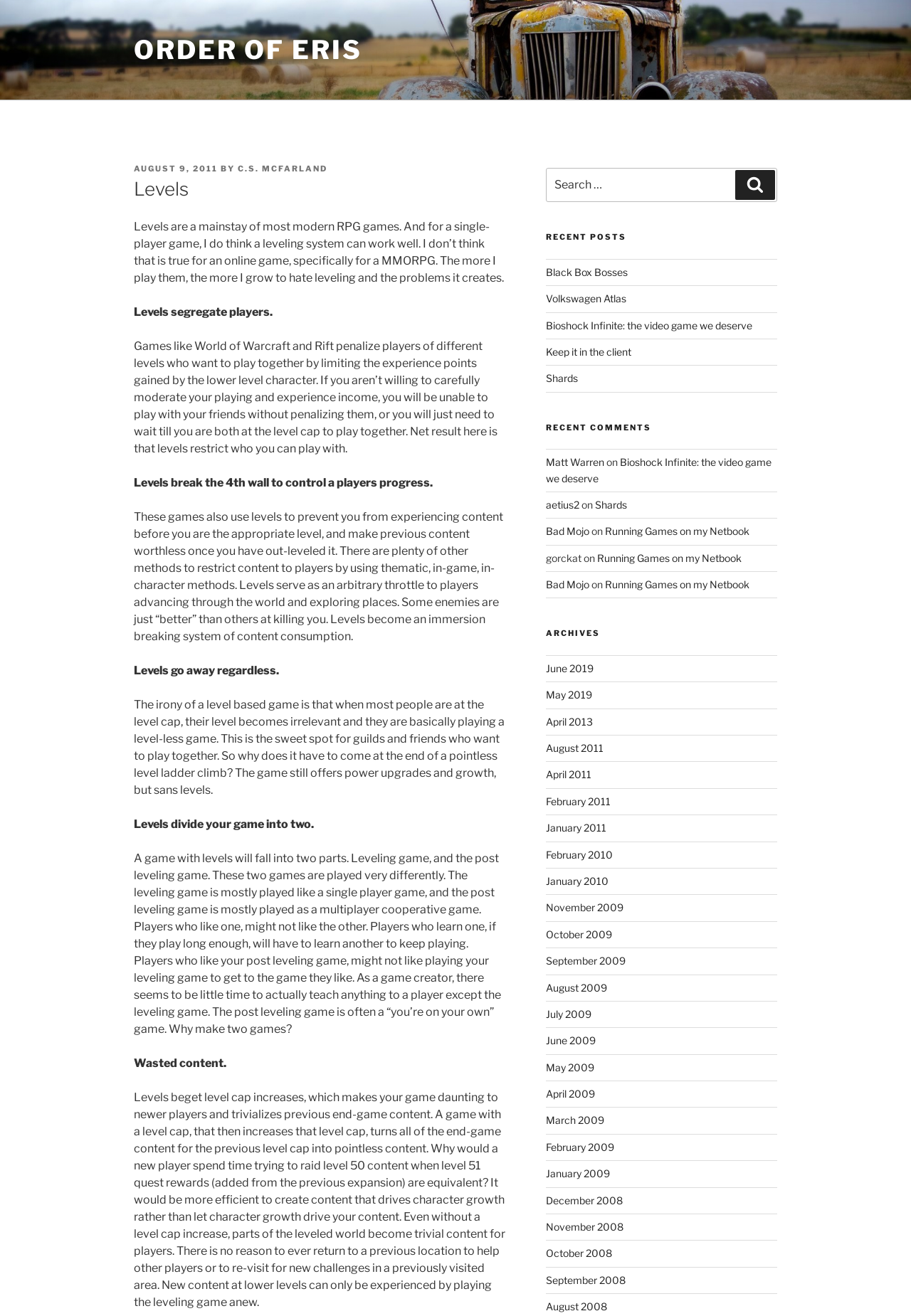What is the purpose of levels in MMORPG games?
Kindly offer a comprehensive and detailed response to the question.

According to the blog post, levels in MMORPG games are used to restrict content to players, preventing them from experiencing certain content before they reach a certain level.